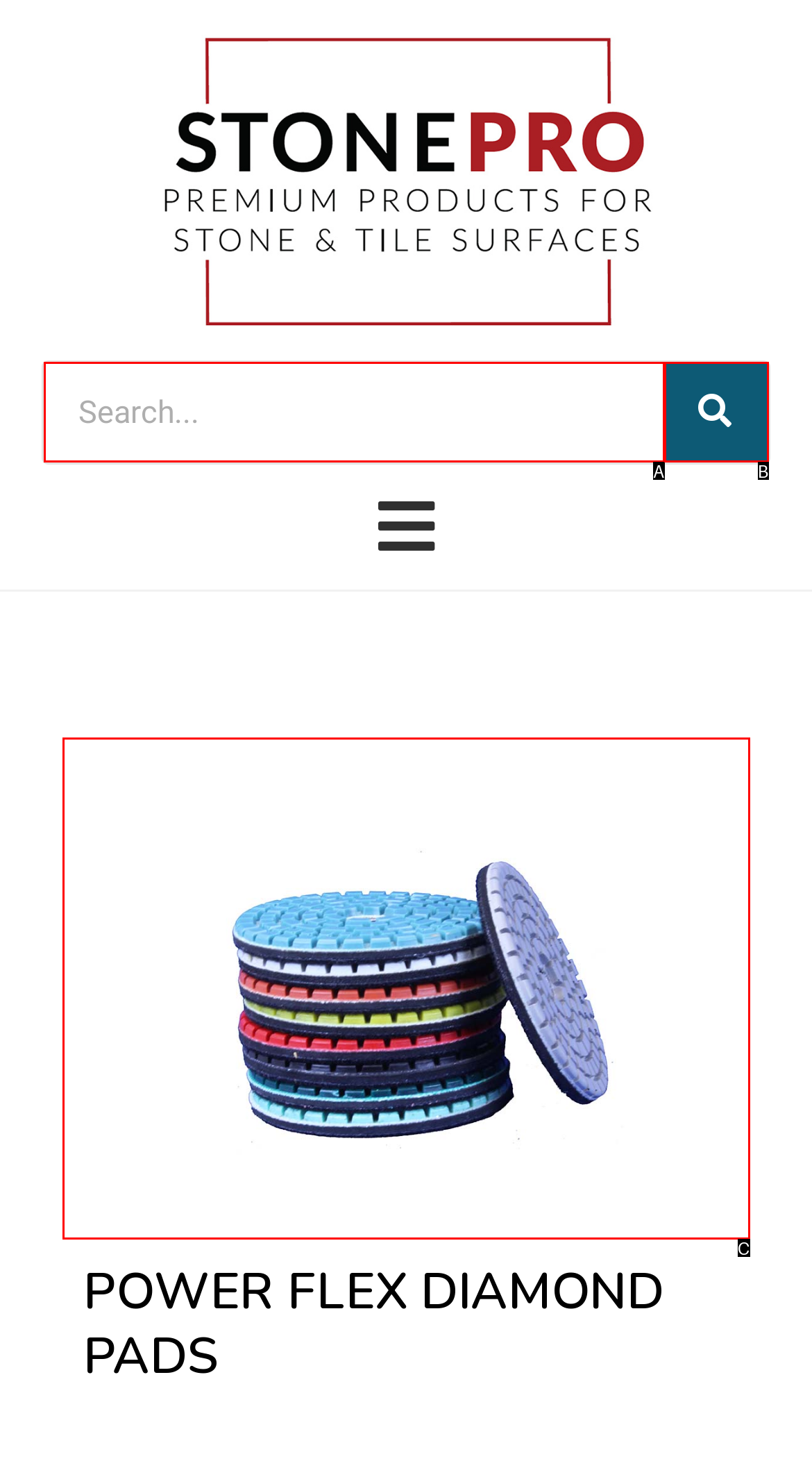Given the description: Chicago, identify the corresponding option. Answer with the letter of the appropriate option directly.

None